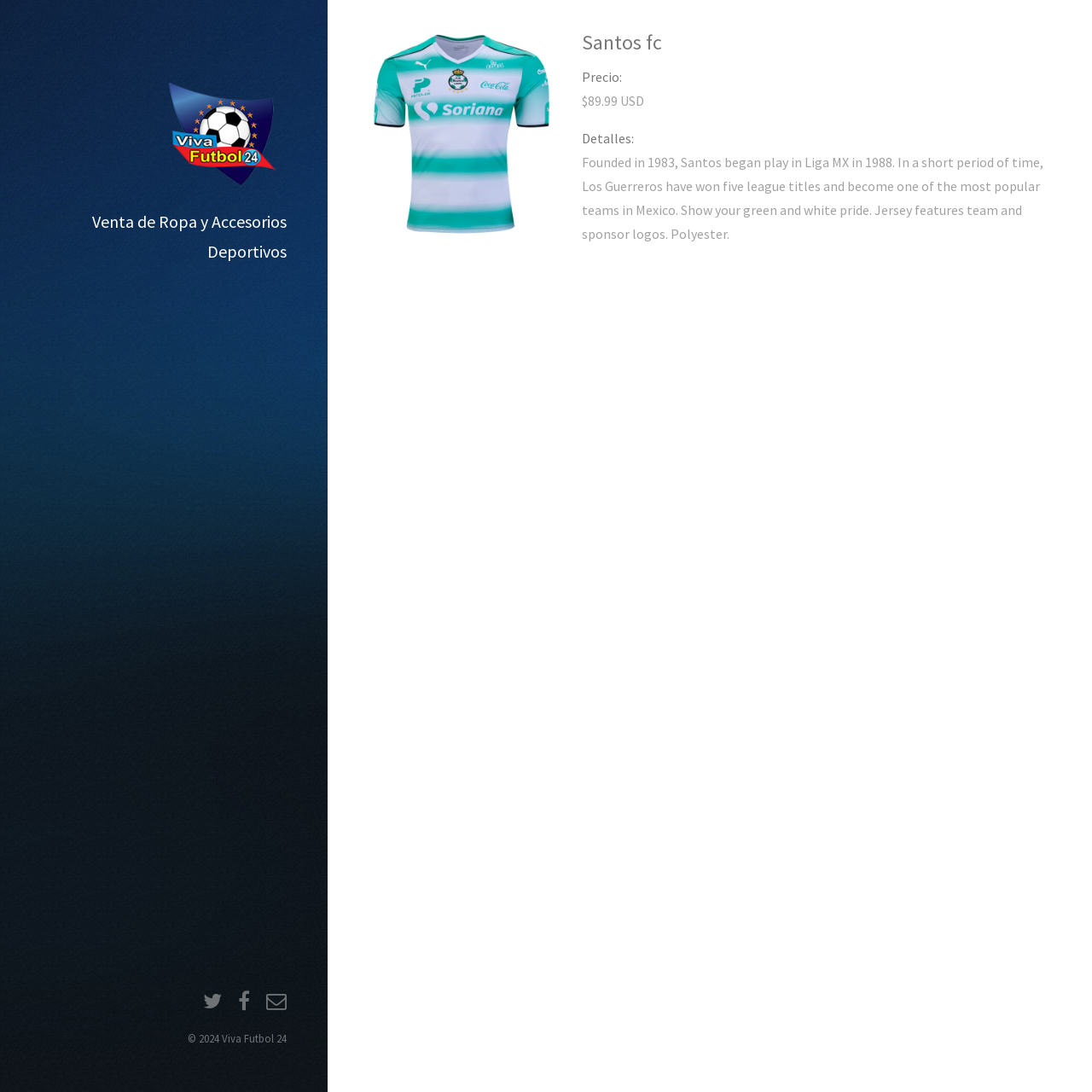Given the content of the image, can you provide a detailed answer to the question?
How many league titles has Santos fc won?

I found the number of league titles won by Santos fc by looking at the article section of the webpage, where I saw a StaticText element '...Los Guerreros have won five league titles and become one of the most popular teams in Mexico.' which indicates the number of league titles won by the team.